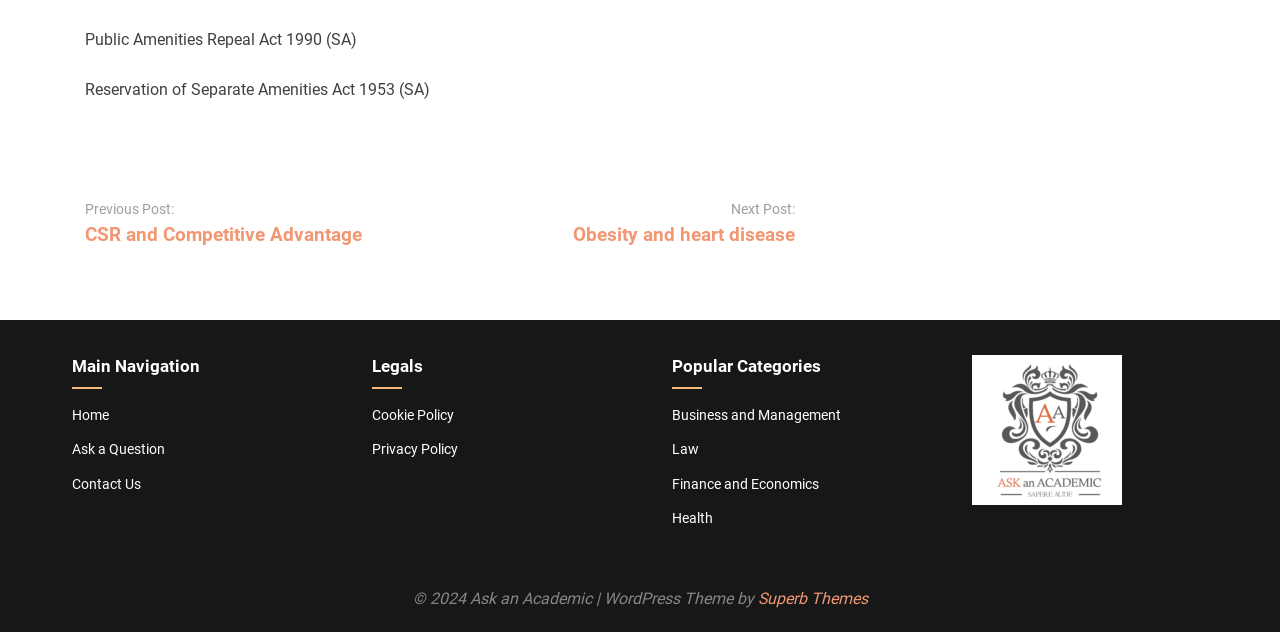Please identify the bounding box coordinates of the region to click in order to complete the task: "Click on 'Home'". The coordinates must be four float numbers between 0 and 1, specified as [left, top, right, bottom].

[0.056, 0.644, 0.085, 0.669]